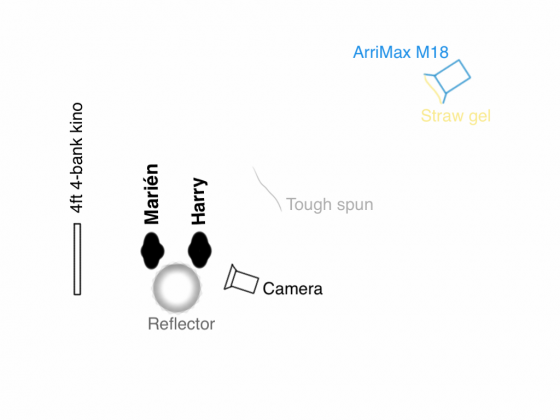Please provide a comprehensive response to the question below by analyzing the image: 
What is the purpose of the straw gel on the ArrilMax M18?

The diagram shows that the ArrilMax M18 light fixture is equipped with a straw gel, which is used to adjust the color of the light, allowing for a more nuanced and controlled lighting strategy in filmmaking.